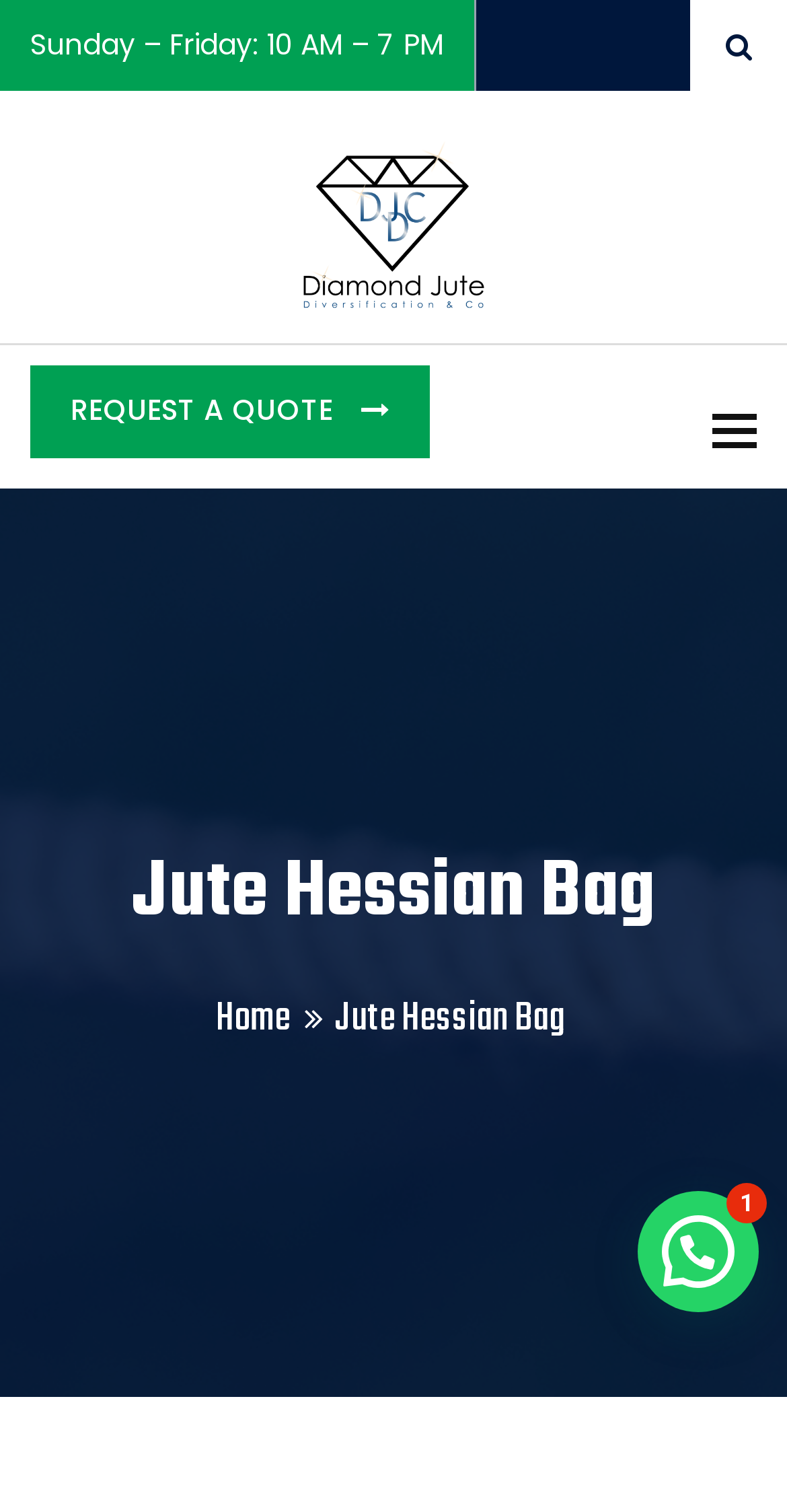Detail the features and information presented on the webpage.

The webpage is about Jute Hessian Bags, a manufacturer and exporter in Bangladesh. At the top, there is a static text displaying the business hours, "Sunday – Friday: 10 AM – 7 PM". Next to it, on the right side, is a search link. Below these elements, there is a layout table containing a link to "Manufacture of Jute & Handicrafts Items" accompanied by an image with the same description. 

On the top right corner, there is a button to toggle navigation. Below it, there is a link to "REQUEST A QUOTE" with an arrow icon. The main content of the webpage is divided into two sections. The left section has a heading "Jute Hessian Bag" and a link to "Home" below it. The right section is empty. At the bottom of the page, there is a static text "Need Help?".

There are two layout tables, one at the top and one at the bottom, which organize the content of the webpage. The overall structure of the webpage is simple and easy to navigate, with clear headings and concise text.